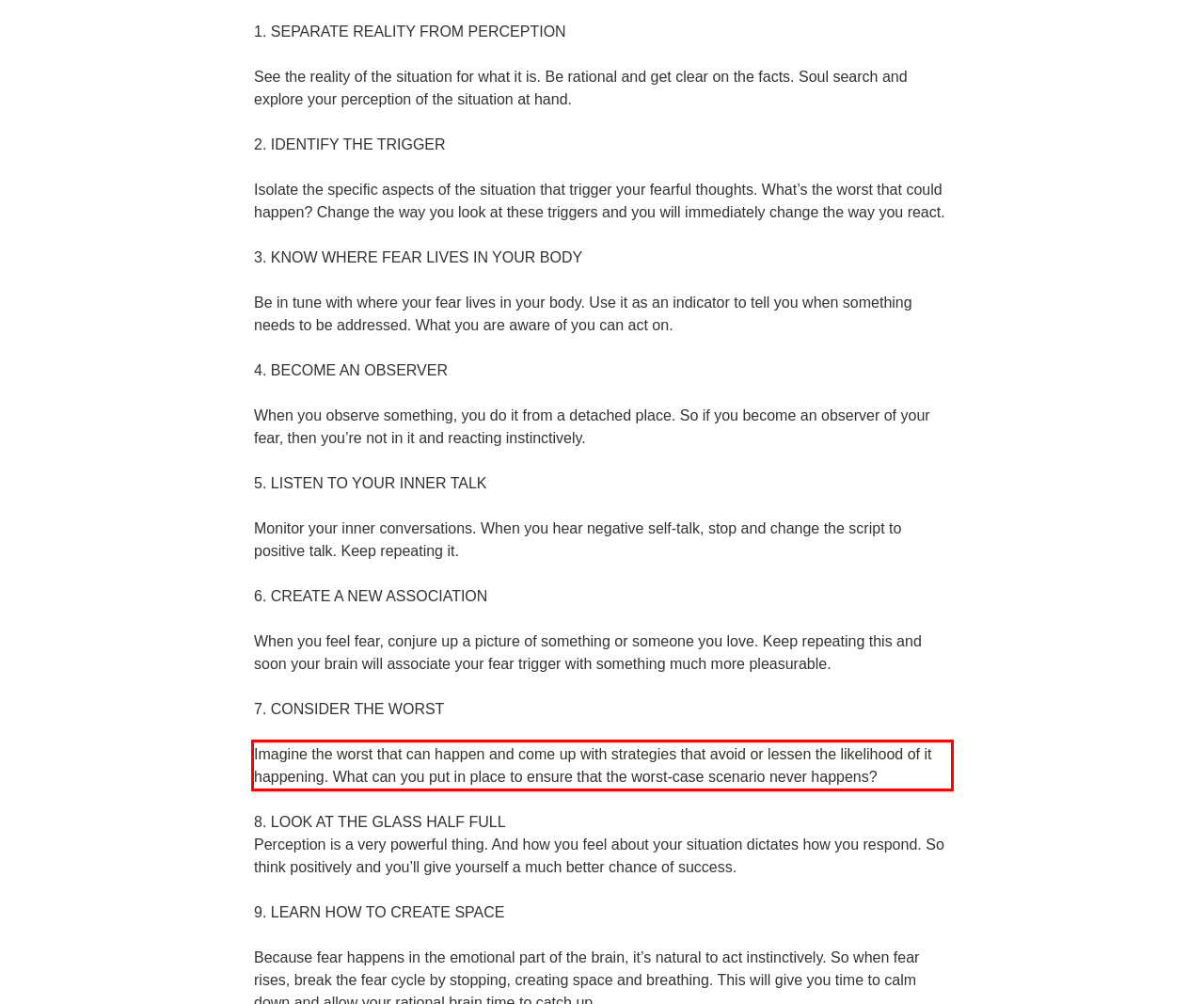From the screenshot of the webpage, locate the red bounding box and extract the text contained within that area.

Imagine the worst that can happen and come up with strategies that avoid or lessen the likelihood of it happening. What can you put in place to ensure that the worst-case scenario never happens?